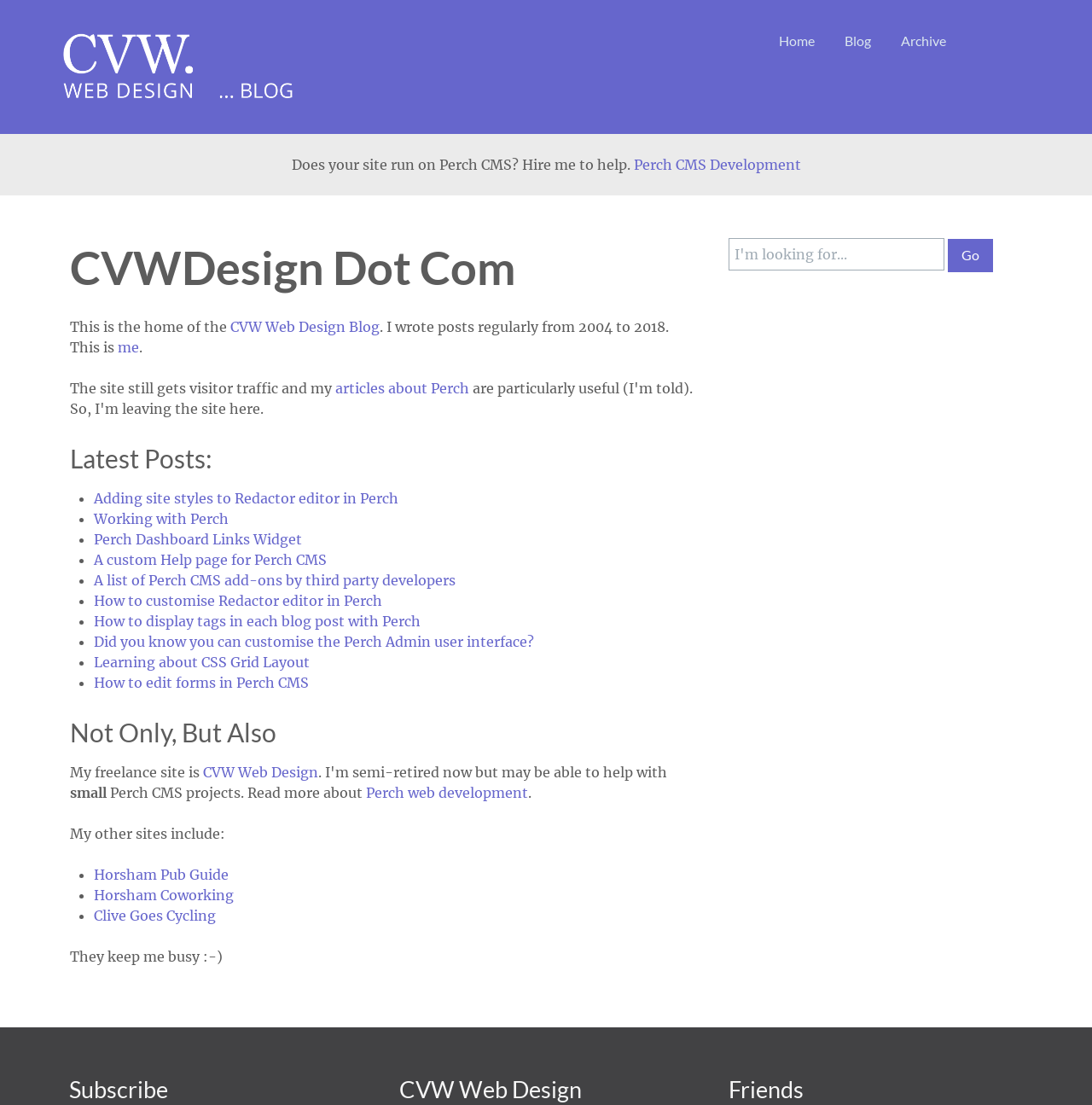What is the purpose of the search box?
Using the image as a reference, give an elaborate response to the question.

I determined the answer by looking at the search box and its accompanying button labeled 'Go'. This suggests that the search box is intended for users to search the site for specific content.